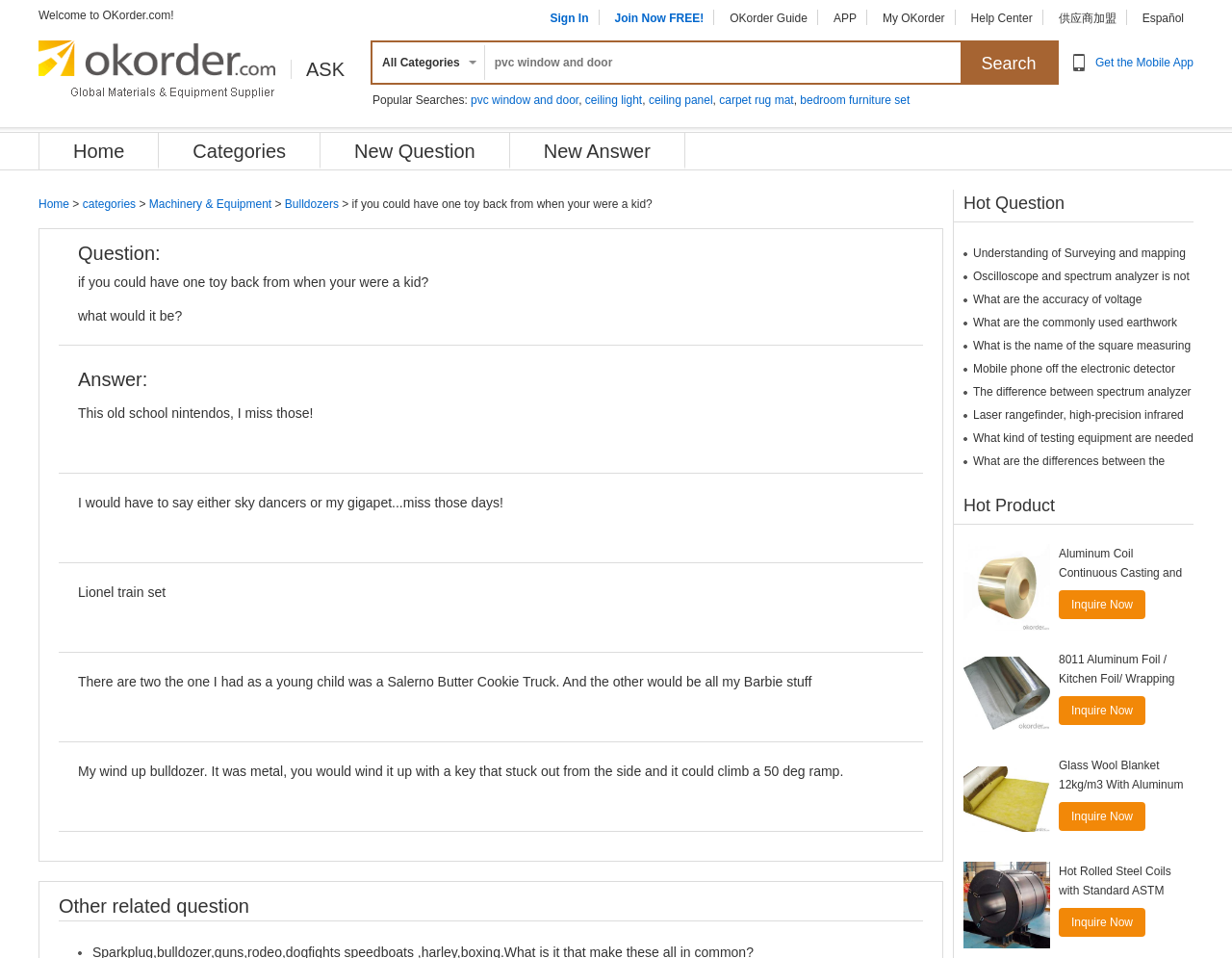Locate the bounding box coordinates of the segment that needs to be clicked to meet this instruction: "Click on the 'New Question' link".

[0.288, 0.147, 0.386, 0.169]